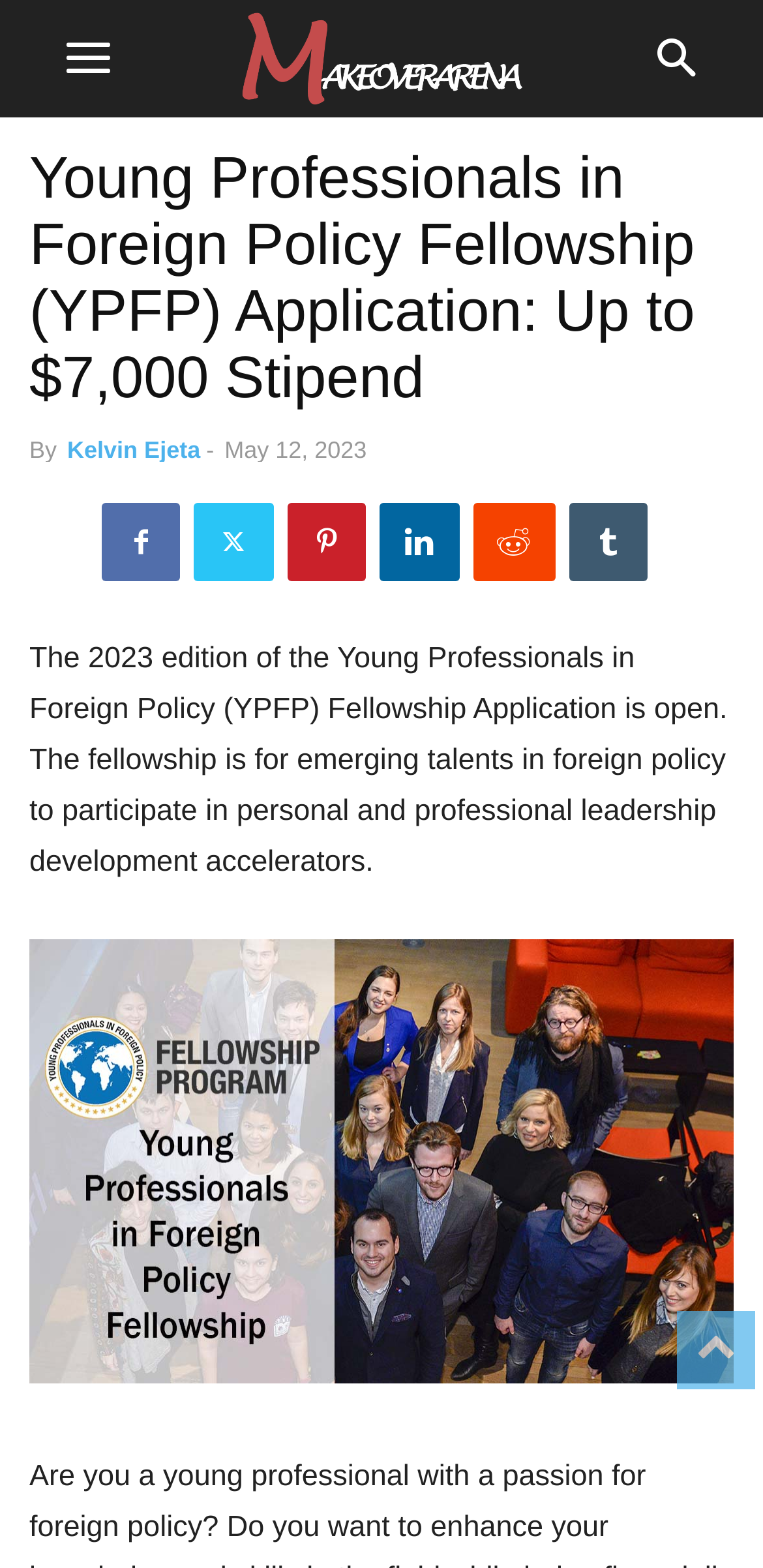Describe all the key features of the webpage in detail.

The webpage is about the 2023 Young Professionals in Foreign Policy (YPFP) Fellowship Application. At the top, there is a header section that spans almost the entire width of the page, containing the title "Young Professionals in Foreign Policy Fellowship (YPFP) Application: Up to $7,000 Stipend" in a large font size. Below the title, there is a byline that reads "By Kelvin Ejeta" with a date "May 12, 2023" next to it.

Below the header section, there are six social media icons aligned horizontally, each with a small gap in between. These icons are positioned near the top of the page, slightly below the header section.

The main content of the page is a paragraph of text that describes the fellowship application. The text is left-aligned and spans almost the entire width of the page, occupying a significant portion of the vertical space. The text explains that the 2023 edition of the YPFP Fellowship Application is open and that it is for emerging talents in foreign policy to participate in personal and professional leadership development accelerators.

Below the text, there is a large image that takes up most of the remaining vertical space on the page. The image is related to the Young Professionals in Foreign Policy Fellowship and is positioned at the bottom of the page, spanning almost the entire width of the page.